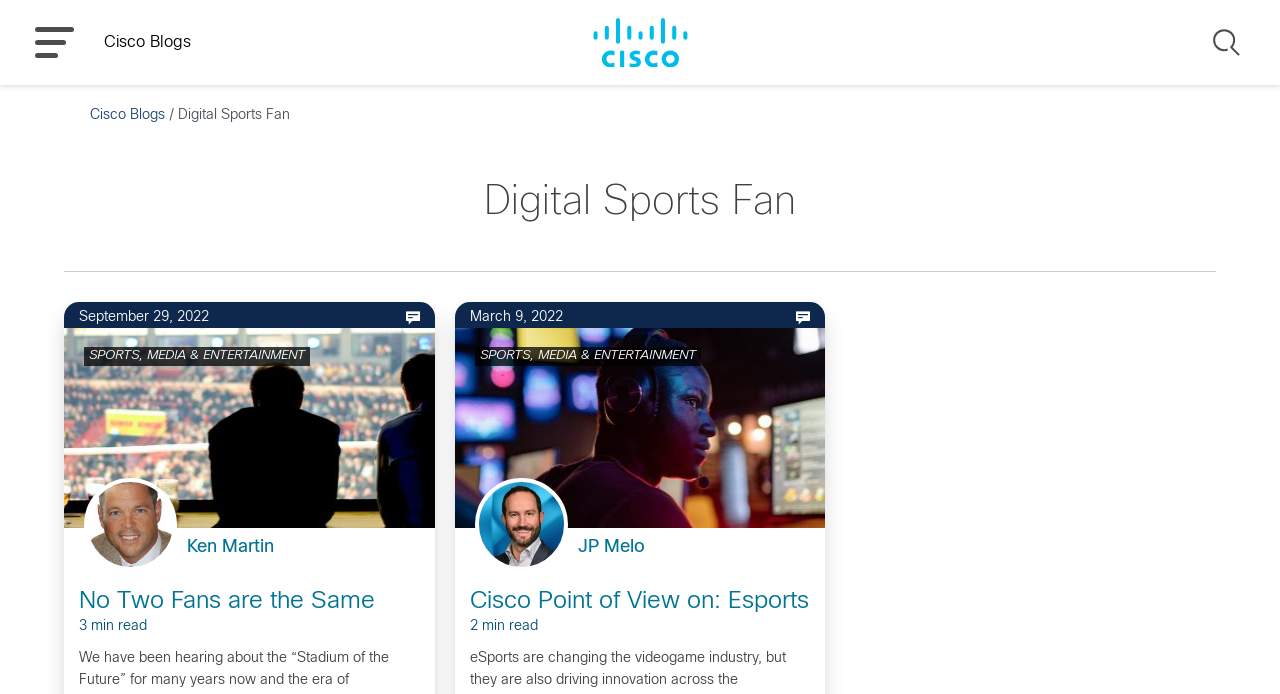Please identify the bounding box coordinates of the area that needs to be clicked to fulfill the following instruction: "Search for something."

[0.945, 0.035, 0.973, 0.087]